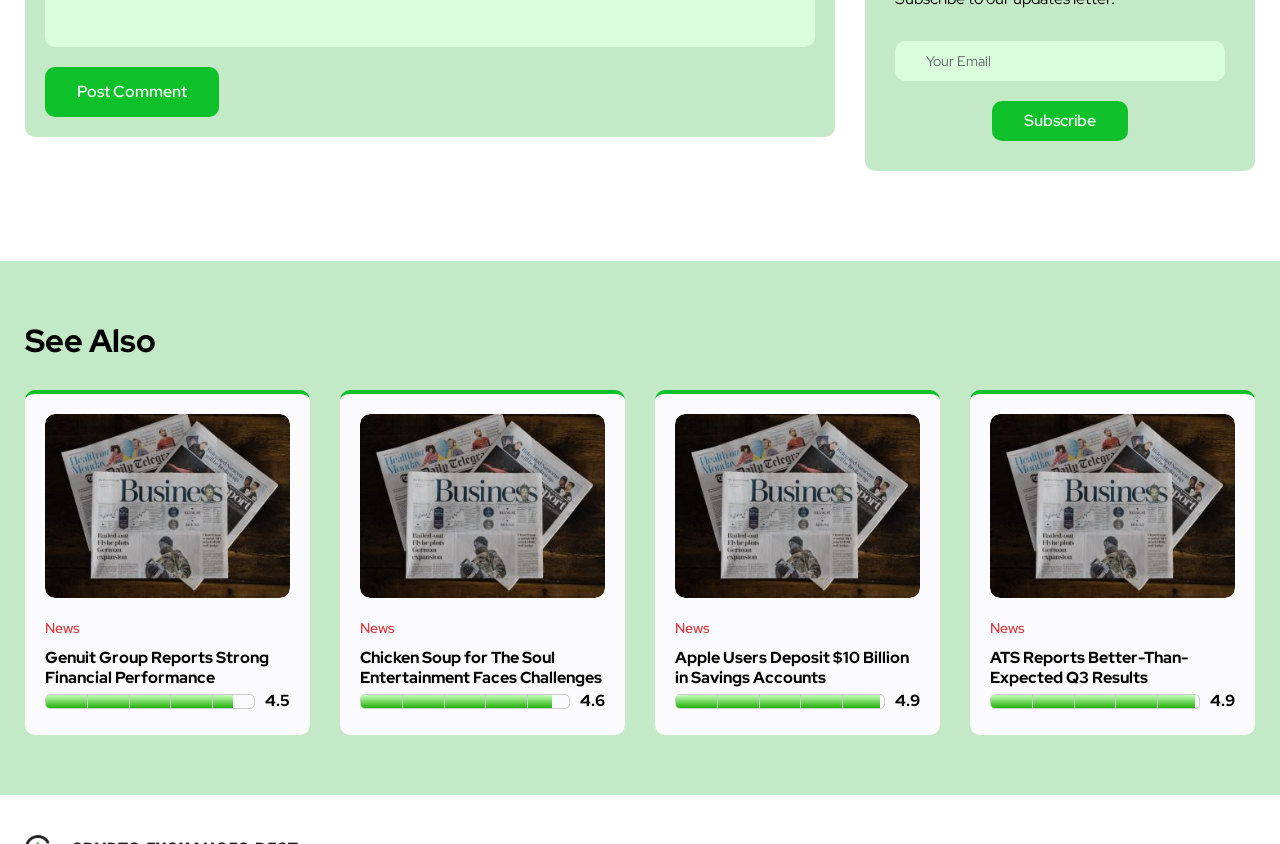Predict the bounding box coordinates for the UI element described as: "News". The coordinates should be four float numbers between 0 and 1, presented as [left, top, right, bottom].

[0.281, 0.732, 0.309, 0.756]